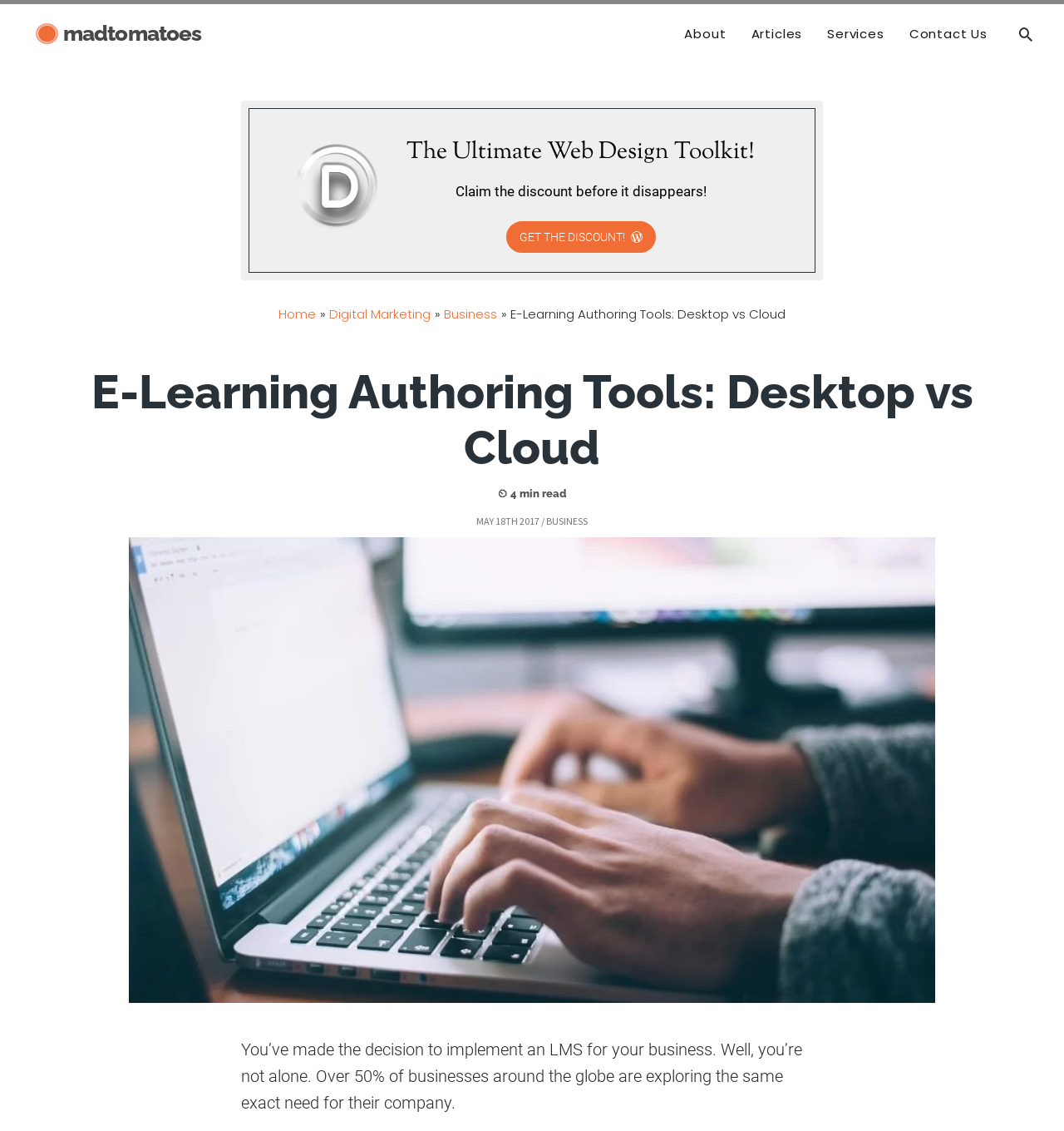Give the bounding box coordinates for this UI element: "GET THE DISCOUNT!". The coordinates should be four float numbers between 0 and 1, arranged as [left, top, right, bottom].

[0.476, 0.195, 0.616, 0.223]